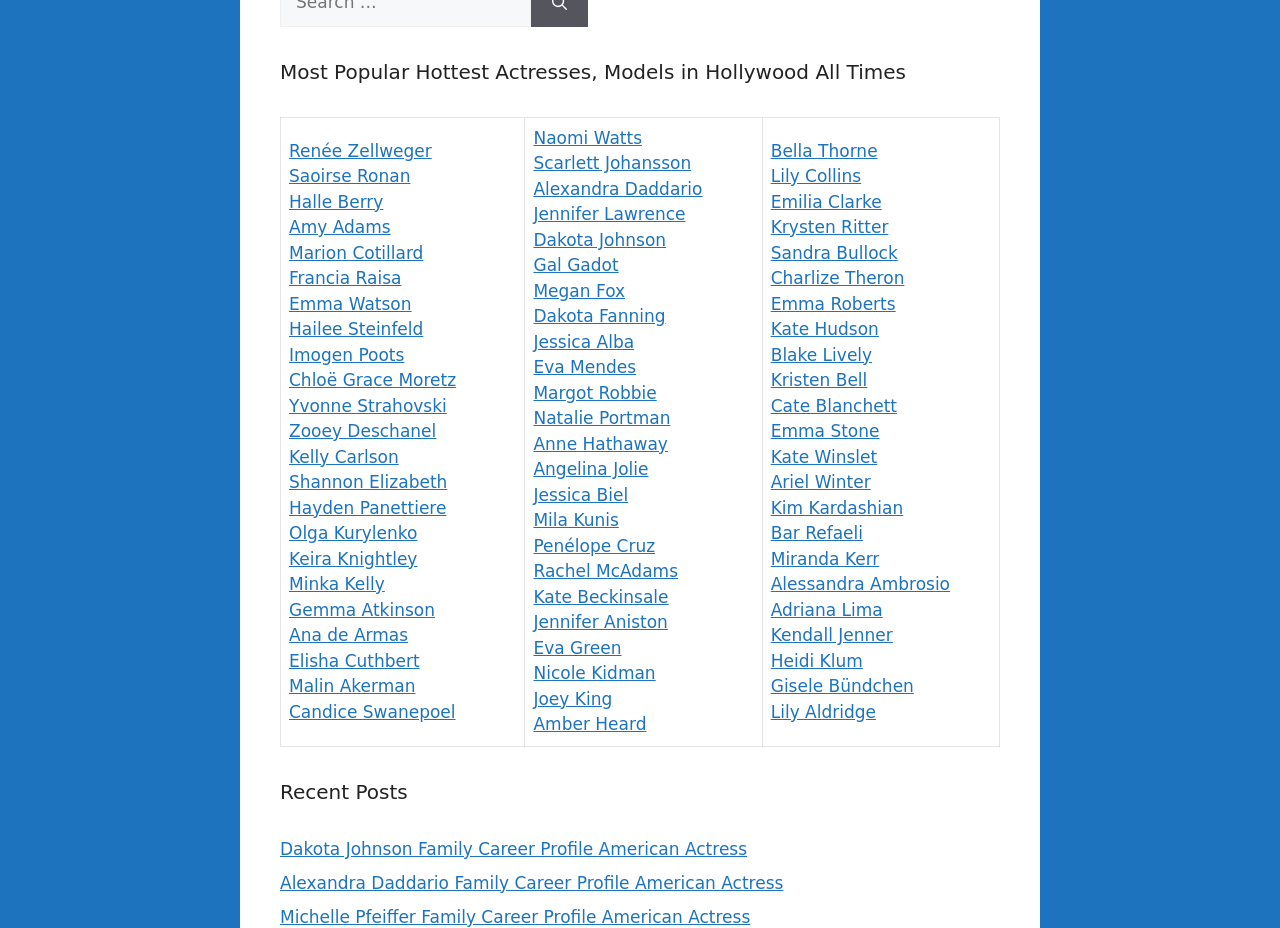What is the category of posts listed below the main heading?
Observe the image and answer the question with a one-word or short phrase response.

Recent Posts